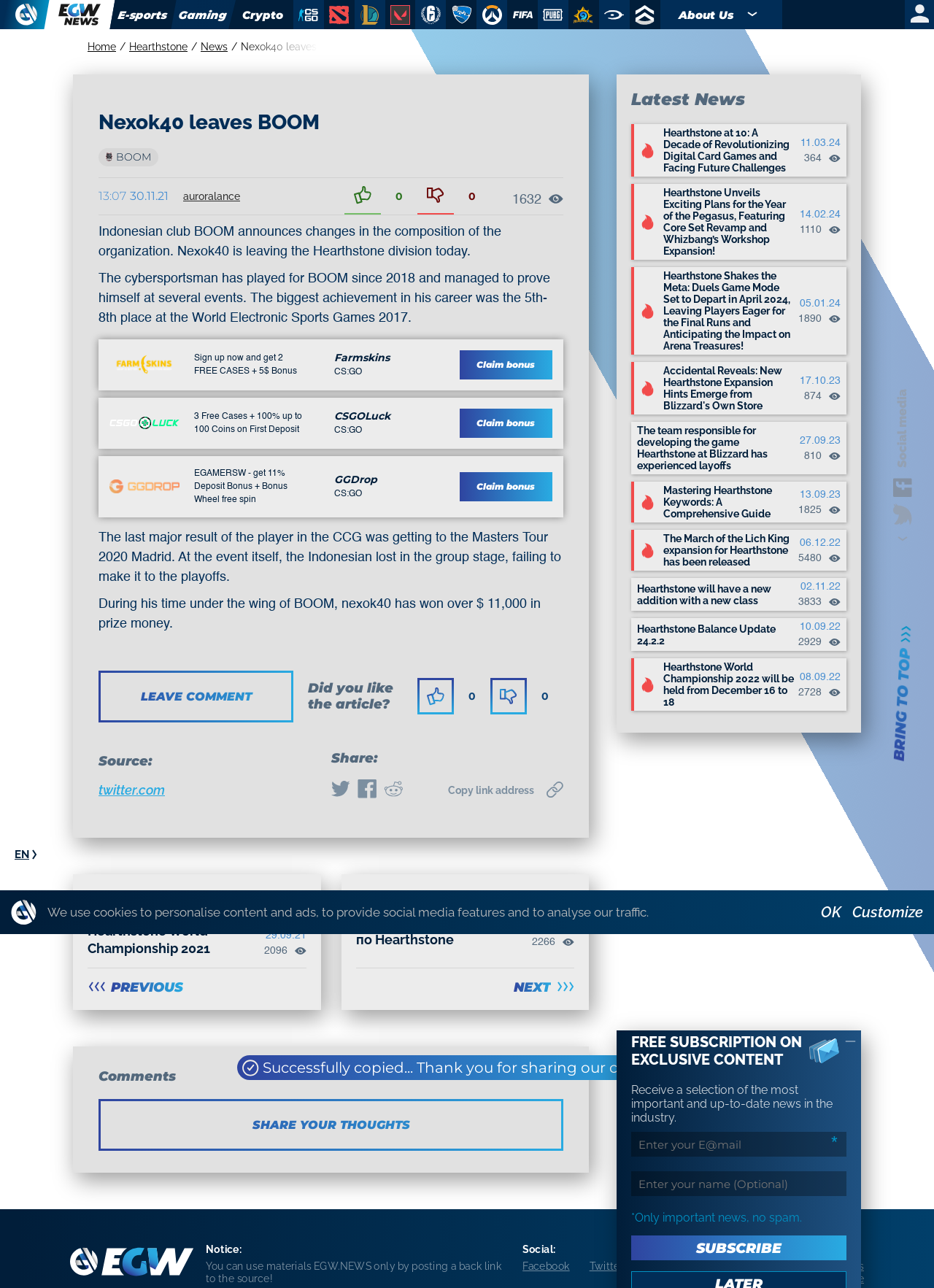Identify the bounding box coordinates for the region of the element that should be clicked to carry out the instruction: "Click on the 'About Us' link". The bounding box coordinates should be four float numbers between 0 and 1, i.e., [left, top, right, bottom].

[0.726, 0.006, 0.785, 0.017]